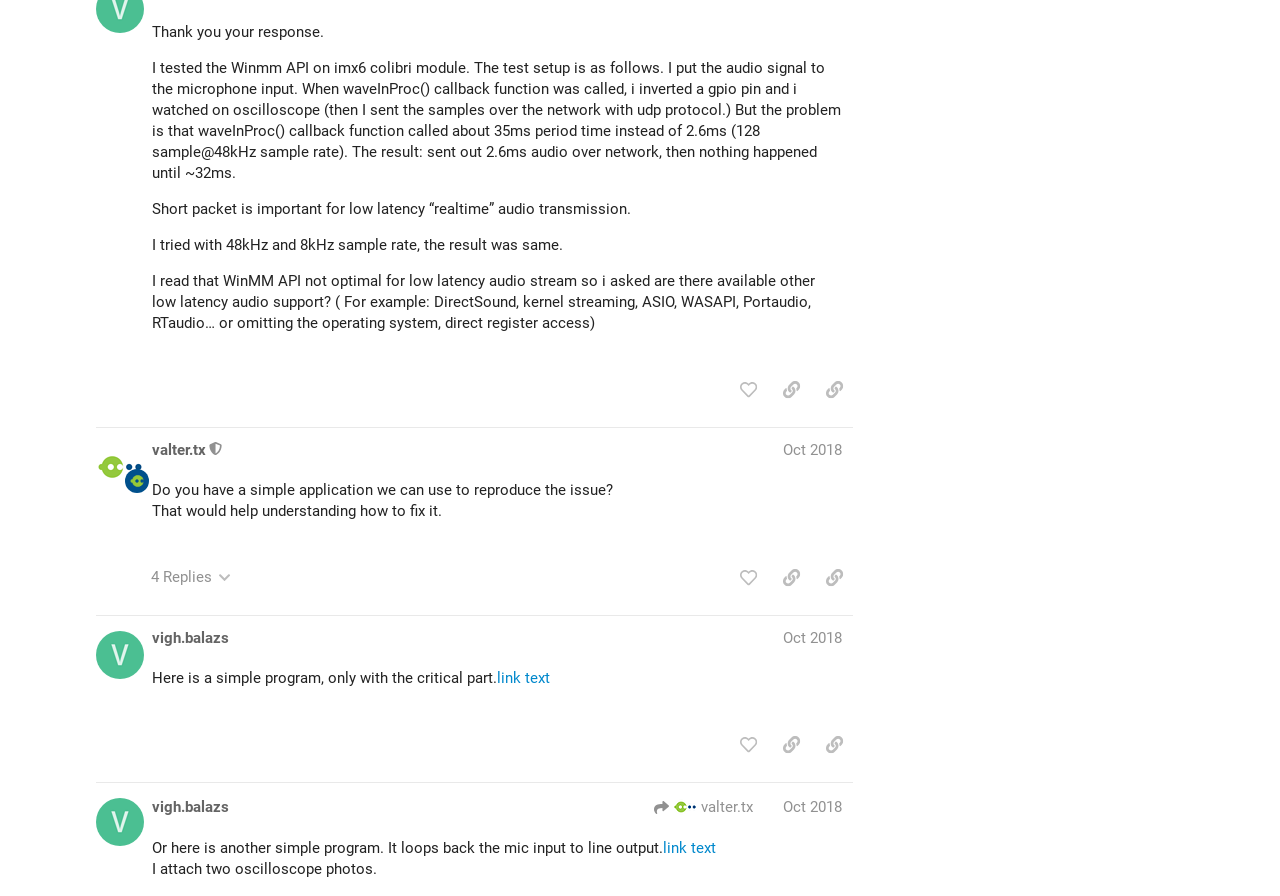What is the most viewed topic?
Please provide a single word or phrase in response based on the screenshot.

226